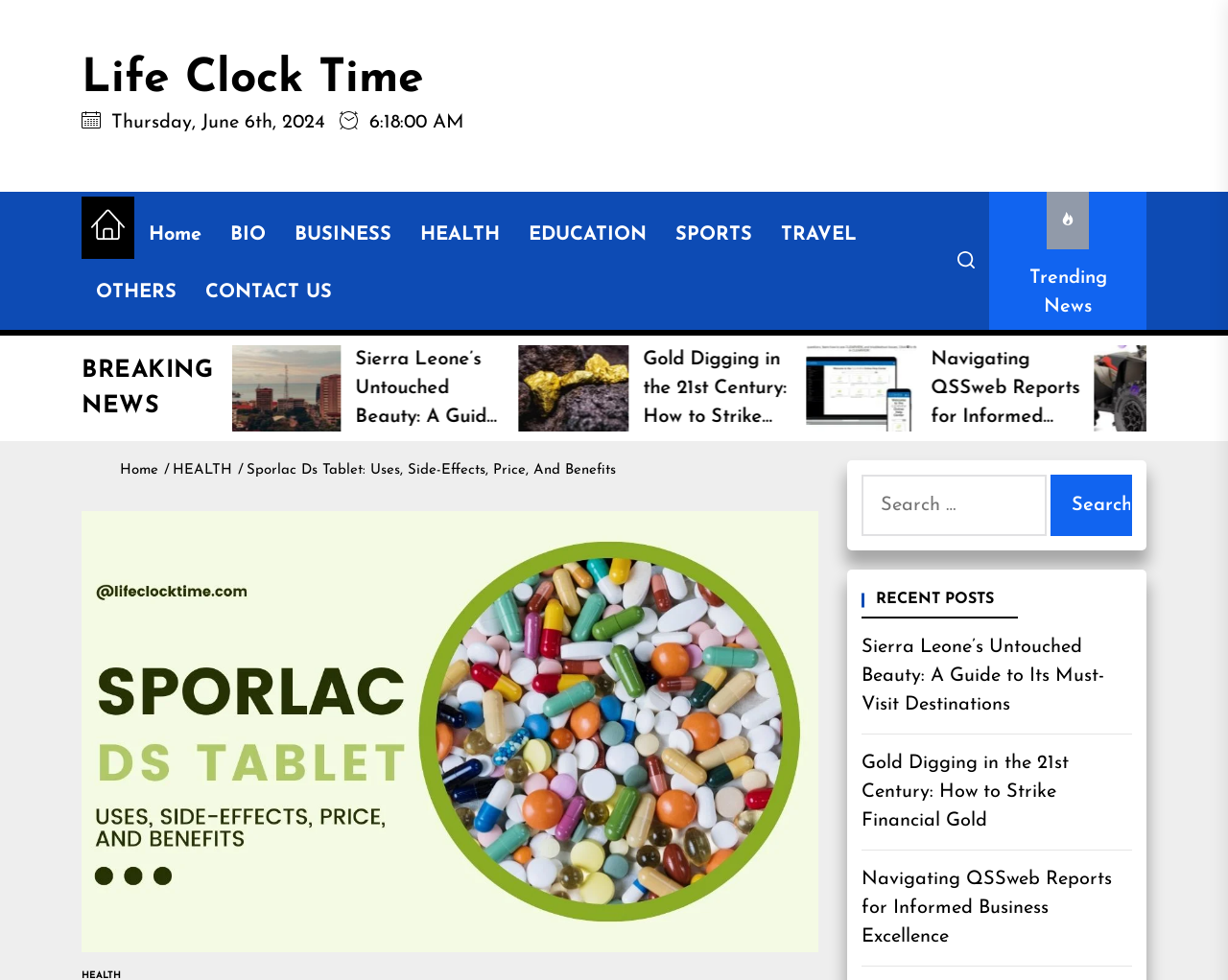Please provide the bounding box coordinates for the element that needs to be clicked to perform the instruction: "Click on the 'HEALTH' link". The coordinates must consist of four float numbers between 0 and 1, formatted as [left, top, right, bottom].

[0.33, 0.21, 0.419, 0.269]